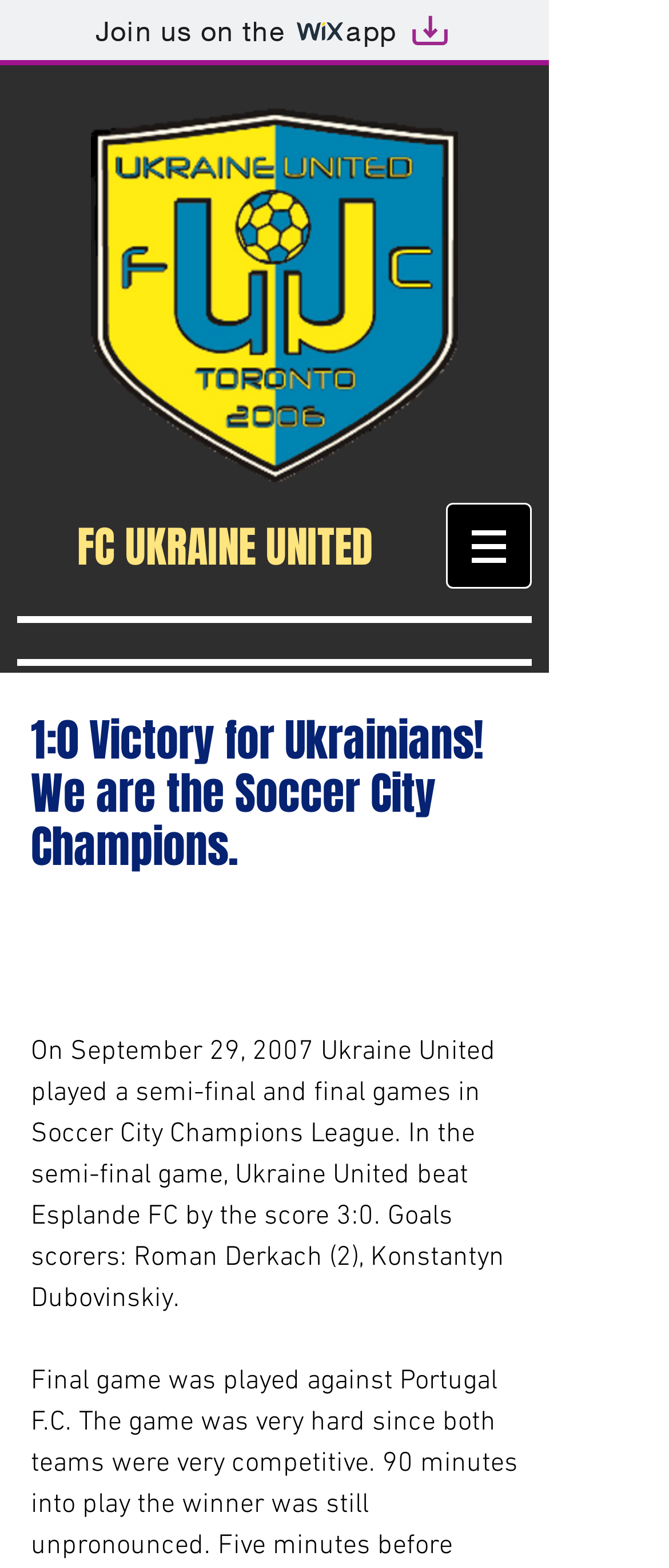Please respond to the question with a concise word or phrase:
What is the name of the league?

Soccer City Champions League